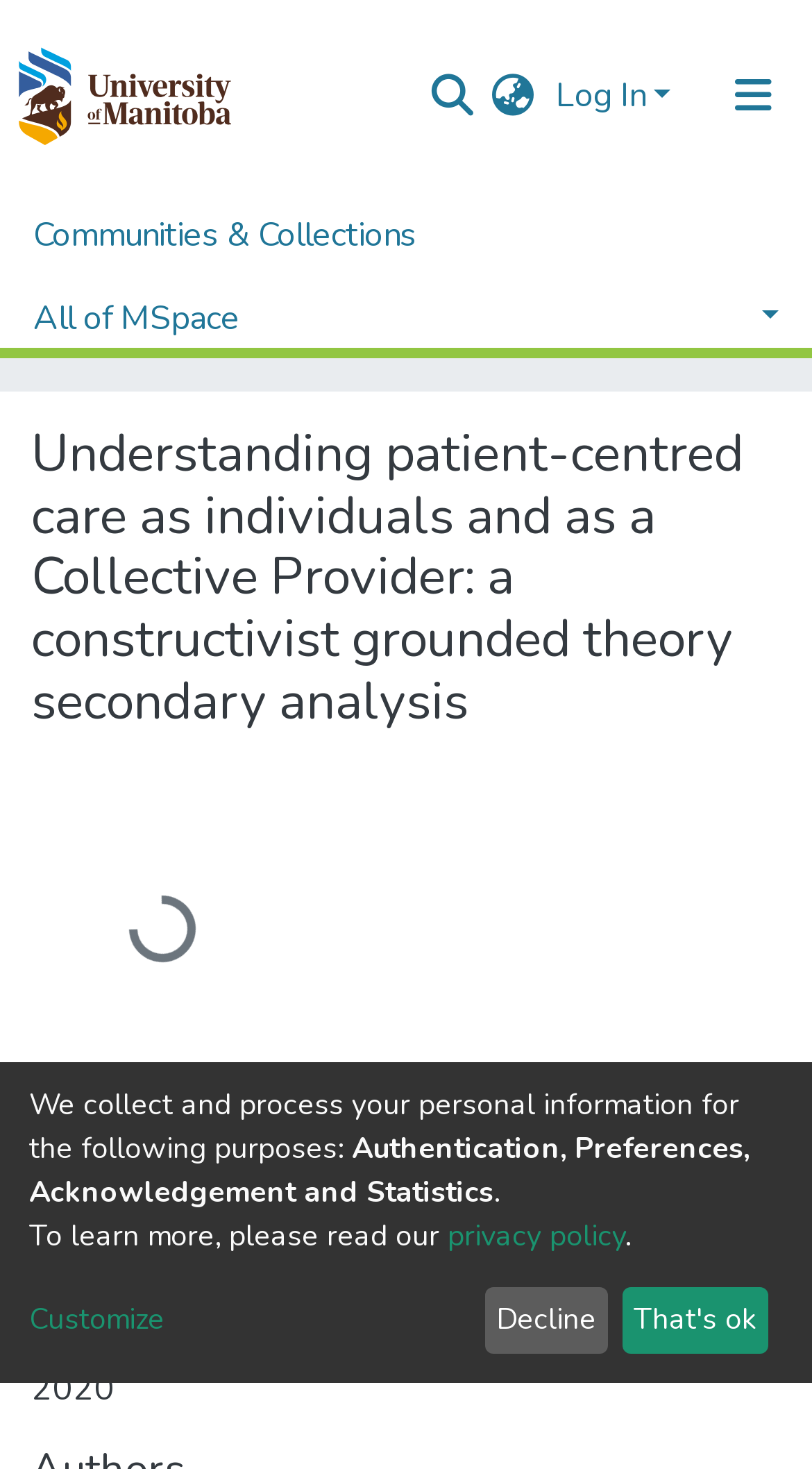Please specify the bounding box coordinates of the clickable region to carry out the following instruction: "View file Yamamoto_Cynthia.pdf". The coordinates should be four float numbers between 0 and 1, in the format [left, top, right, bottom].

[0.038, 0.829, 0.603, 0.861]